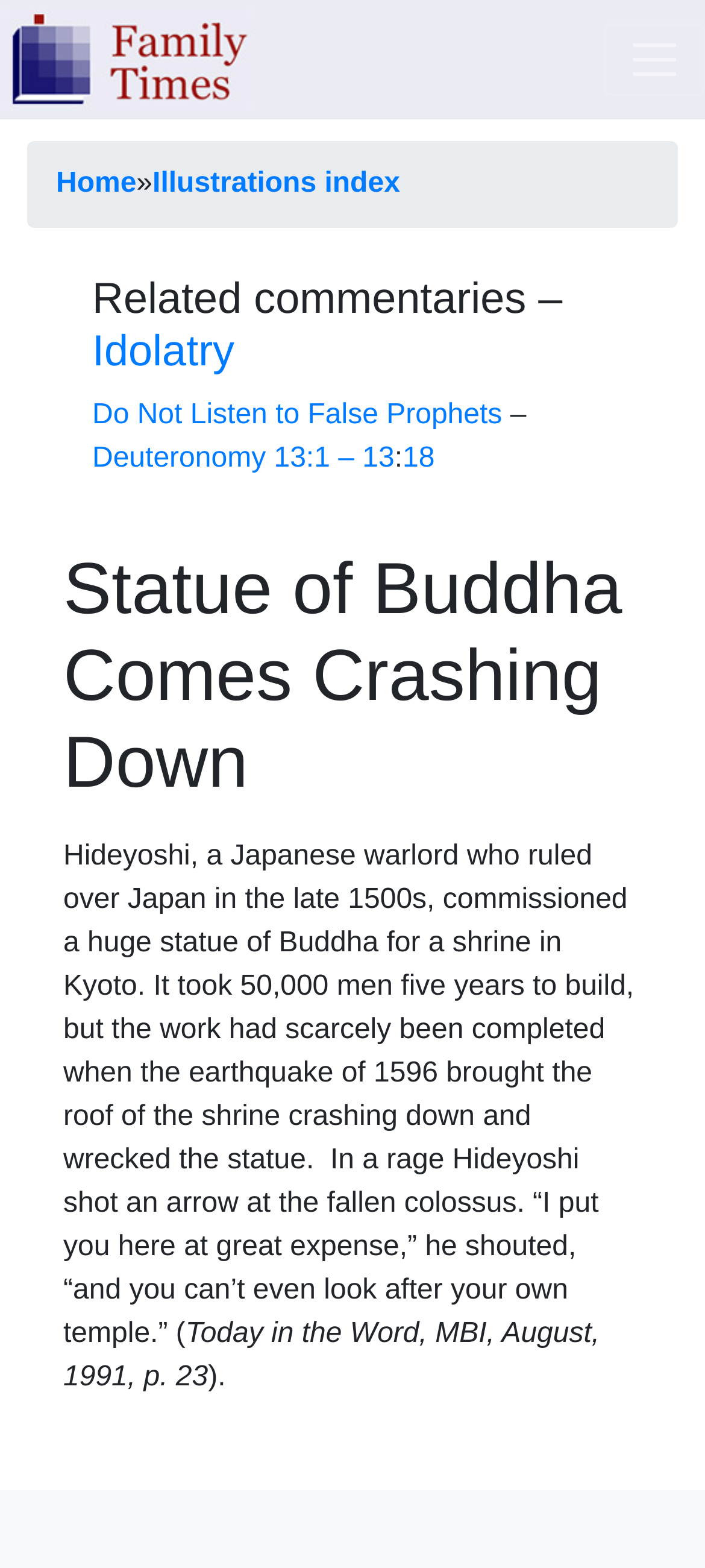Please find the bounding box coordinates of the element that needs to be clicked to perform the following instruction: "View Rate". The bounding box coordinates should be four float numbers between 0 and 1, represented as [left, top, right, bottom].

None